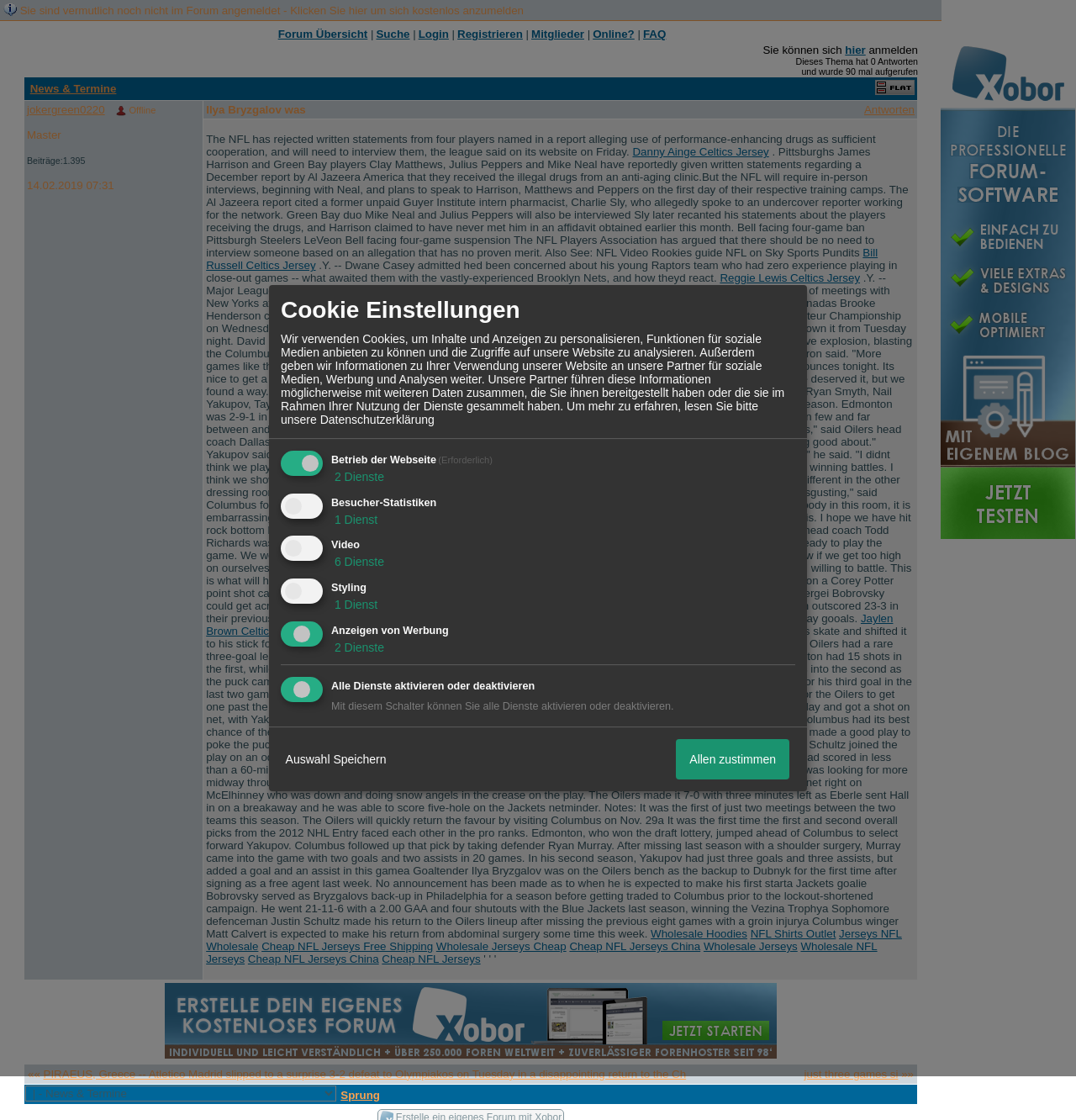What is the name of the Oilers goalie? Look at the image and give a one-word or short phrase answer.

Devan Dubnyk